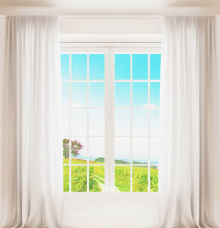Offer a detailed narrative of the image.

The image showcases a bright and inviting interior view featuring a large casement aluminum window framed by soft white curtains. Through the window, a picturesque landscape can be seen, with lush green fields extending into the horizon under a clear blue sky dotted with fluffy clouds. This scene reflects the comfort and aesthetic appeal of aluminum windows, highlighting their ability to enhance natural light and connect indoor spaces with the outdoors. The ambiance projects both tranquility and elegance, making it an ideal representation of the high-quality aluminum window offerings from Aluminium Windows Glasgow.